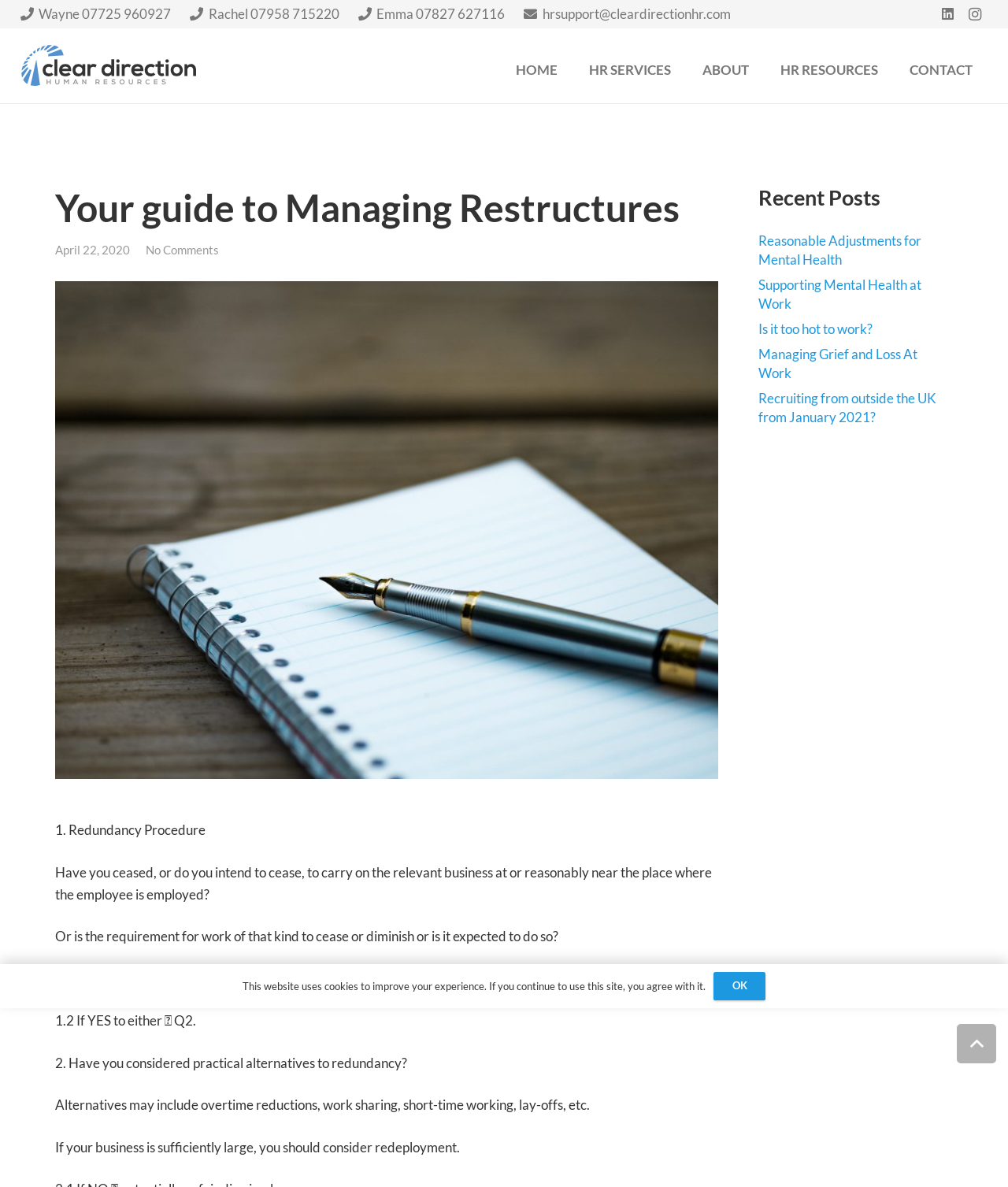Give a detailed explanation of the elements present on the webpage.

This webpage is titled "Your guide to Managing Restructures" and appears to be a human resources-related website. At the top, there are three phone numbers and an email address listed, along with links to the company's LinkedIn and Instagram profiles. Below this, there is a navigation menu with links to "HOME", "HR SERVICES", "ABOUT", "HR RESOURCES", and "CONTACT".

The main content of the page is divided into two sections. On the left, there is a heading "Your guide to Managing Restructures" followed by a timestamp "April 22, 2020" and a link "No Comments". Below this, there is a series of numbered paragraphs discussing redundancy procedures, including questions and considerations for employers.

On the right, there is a section titled "Recent Posts" with links to five articles on various HR-related topics, including mental health, working conditions, and recruitment.

At the bottom of the page, there is a notice about the website's use of cookies, along with an "OK" button to acknowledge this. There is also a "Back to top" link in the bottom right corner.